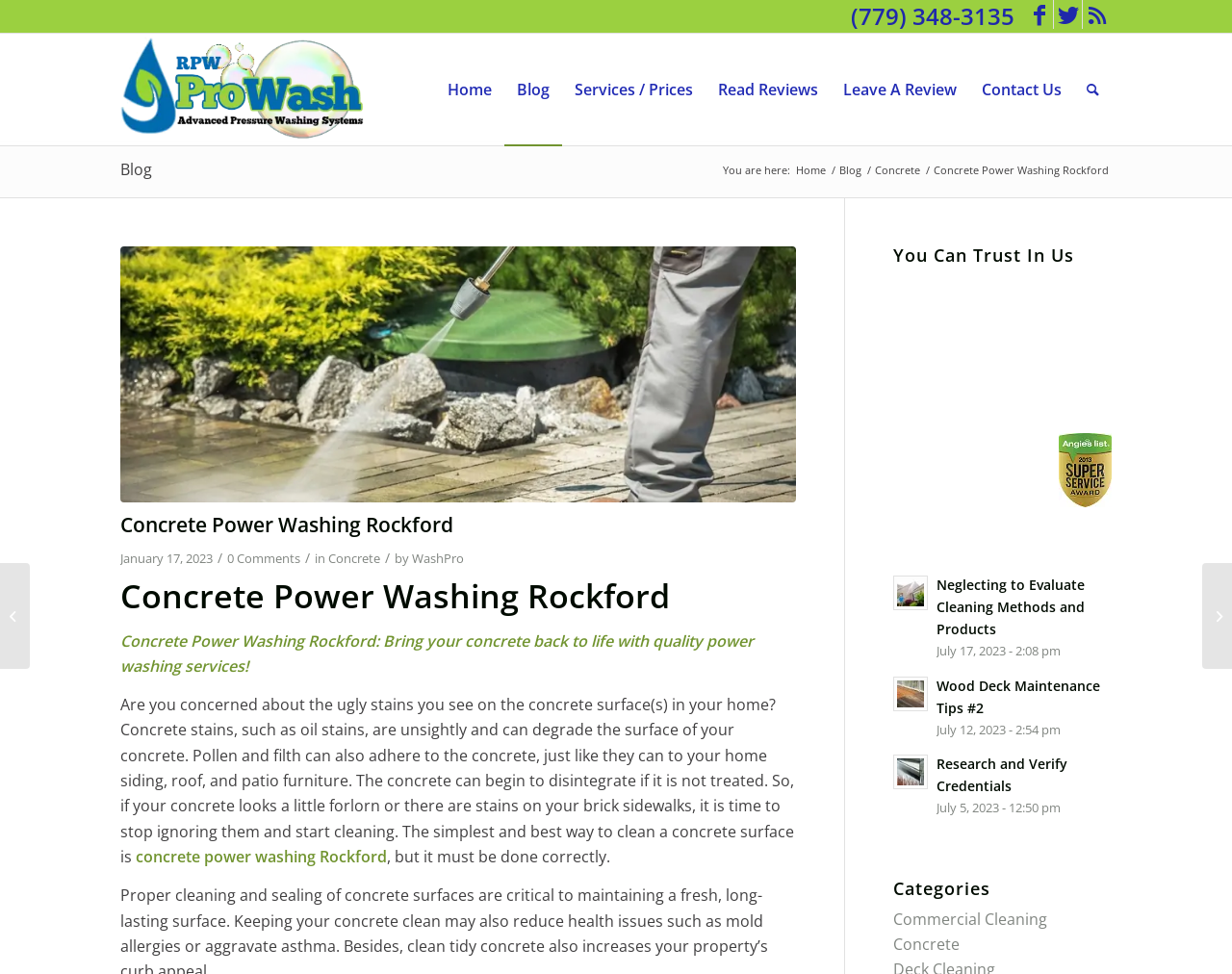Determine the bounding box coordinates for the element that should be clicked to follow this instruction: "Navigate to Home page". The coordinates should be given as four float numbers between 0 and 1, in the format [left, top, right, bottom].

[0.353, 0.035, 0.409, 0.149]